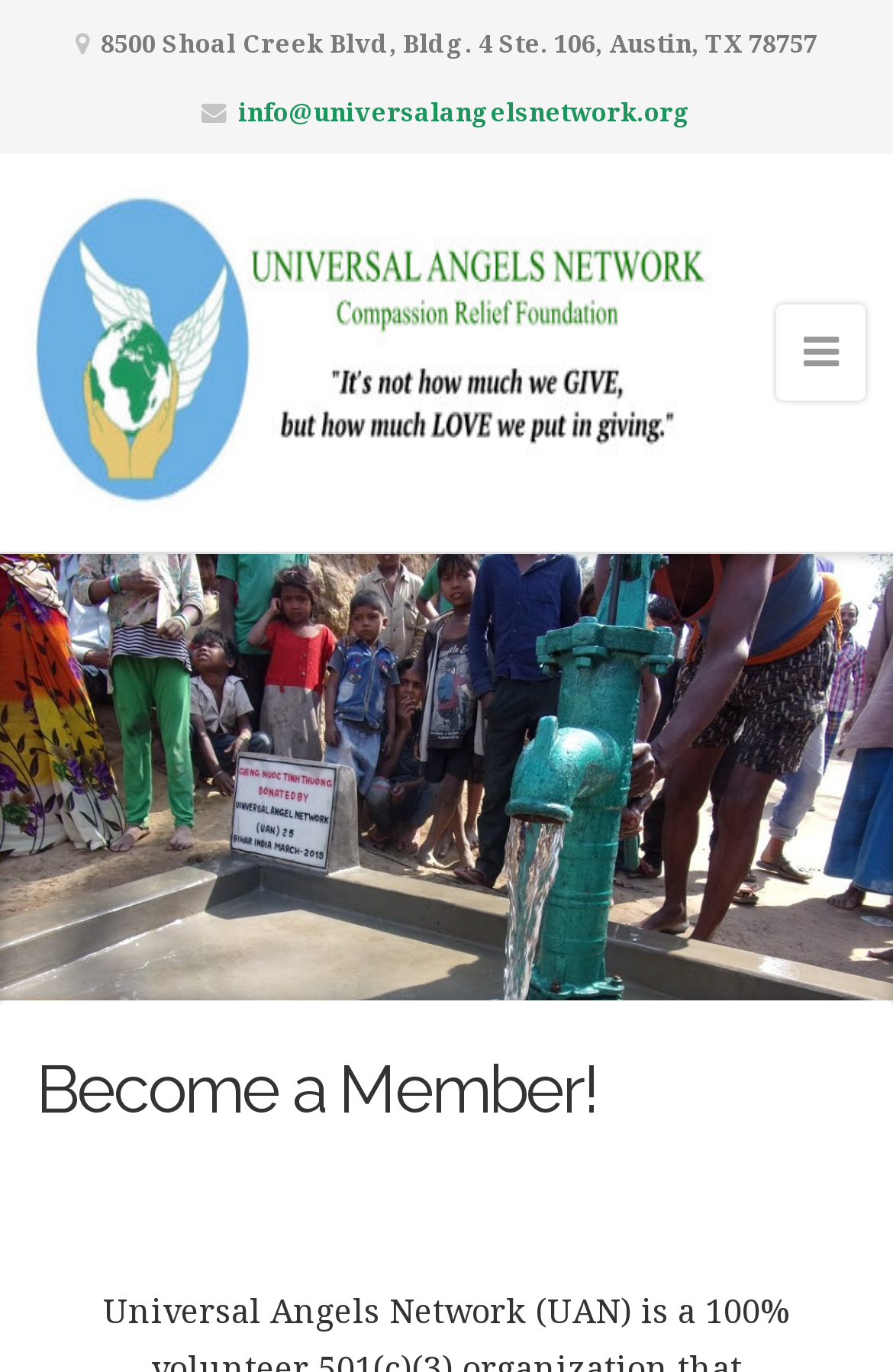What is the email address to contact Universal Angels Network?
Answer the question with just one word or phrase using the image.

info@universalangelsnetwork.org